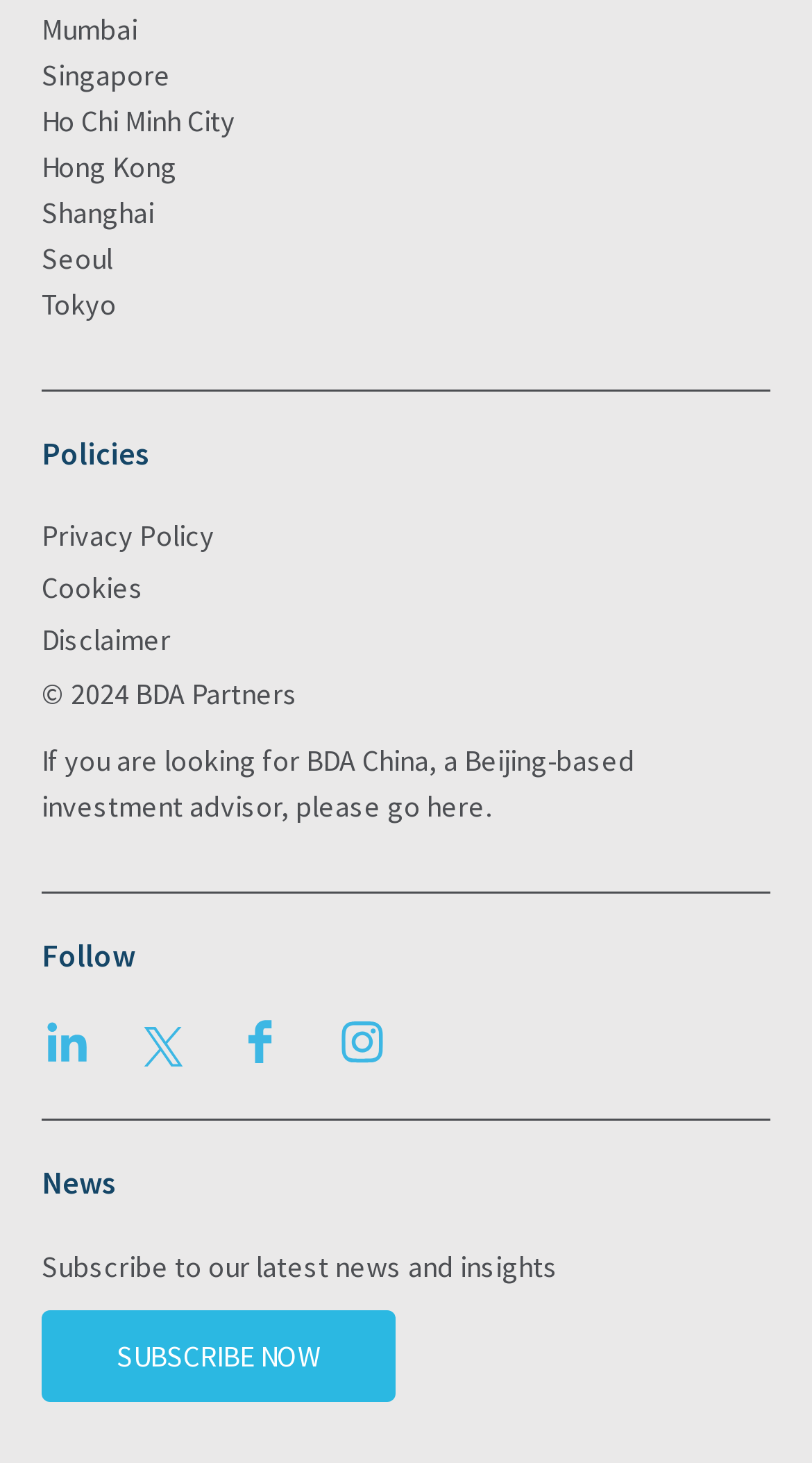Based on what you see in the screenshot, provide a thorough answer to this question: What is the copyright year mentioned at the bottom?

At the bottom of the webpage, I can see a copyright notice with the year 2024, indicating that the content on this webpage is copyrighted by the organization or company until at least 2024.